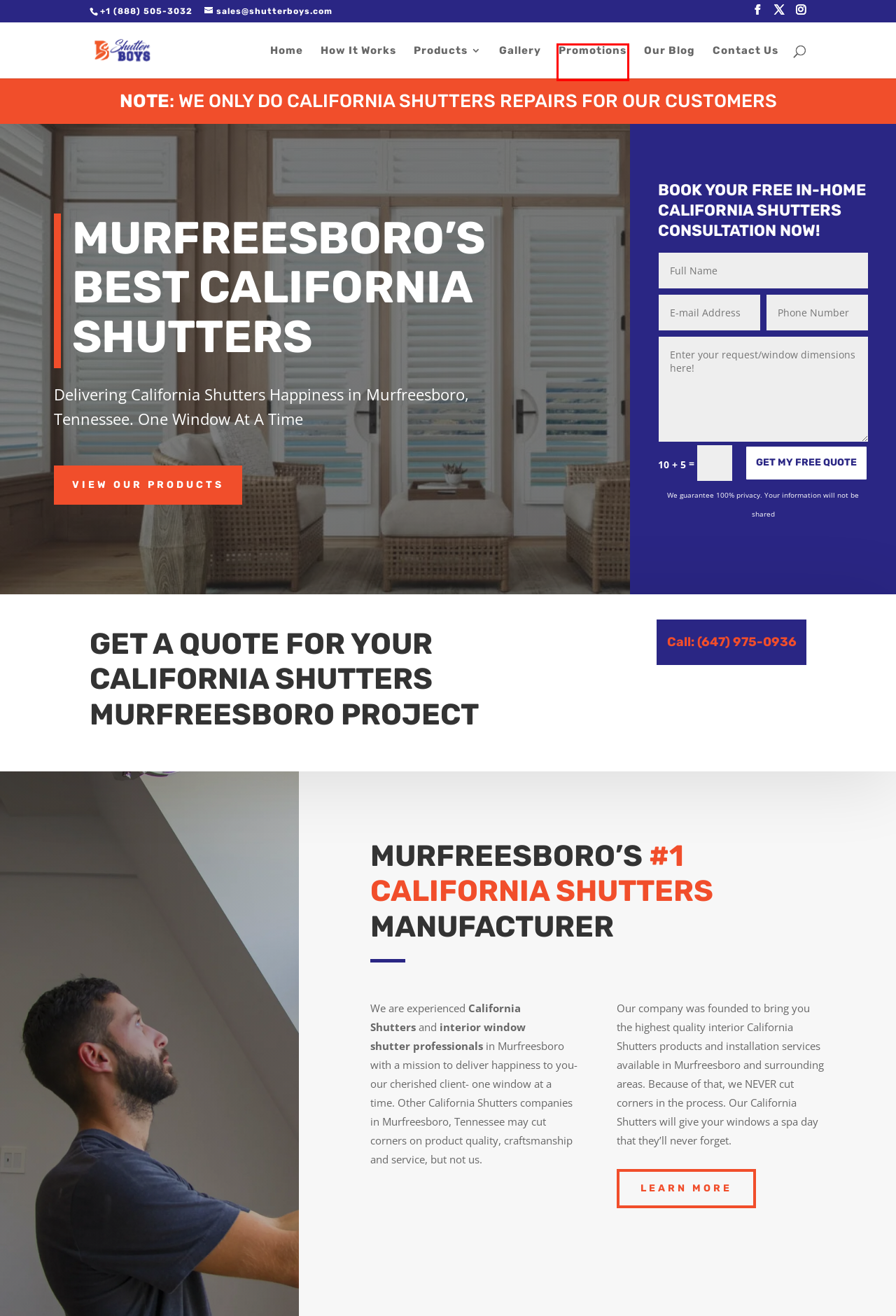Observe the provided screenshot of a webpage with a red bounding box around a specific UI element. Choose the webpage description that best fits the new webpage after you click on the highlighted element. These are your options:
A. California Shutters - Toronto's Biggest Collection Of California Shutter Prodcuts | Shutter Boys
B. Best California Shutters Grovetown GA
C. California Shutters Toronto - Best Wood & Vinyl Shutters | Shutter Boys
D. Our Blog - Shutter Boys | Toronto's Best California Wood & Vinyl Shutters
E. Promotions - Shutter Boys | Toronto's Best California Wood & Vinyl Shutters
F. Free California Wood & Vinyl Shutter Consultation | Shutter Boys
G. How It Works | Shutter Sales Process Redefined
H. Gallery - Shutter Boys | Toronto's Best California Wood & Vinyl Shutters

E